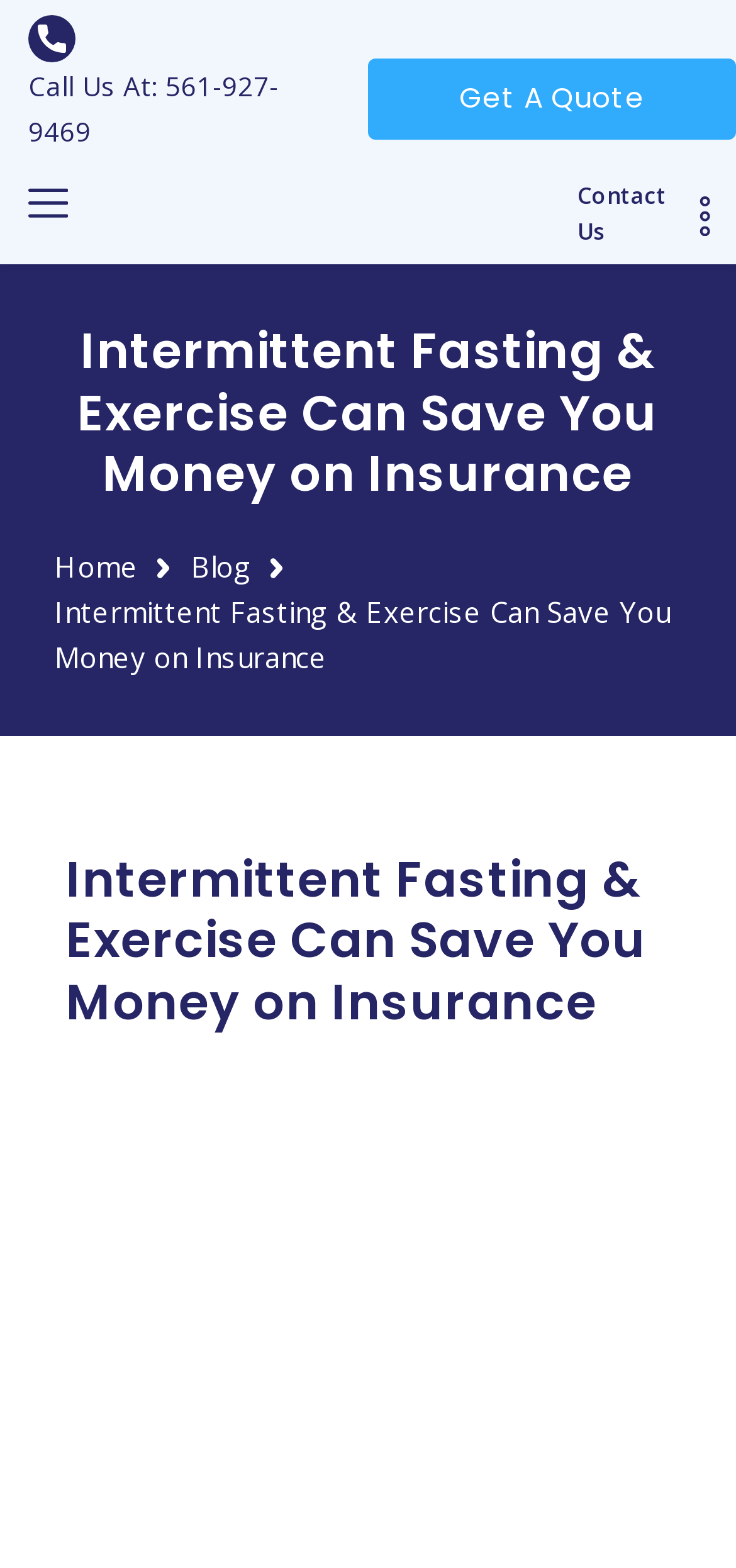Illustrate the webpage with a detailed description.

The webpage is about intermittent fasting and its relation to saving money on insurance. At the top left corner, there is a small image. Next to it, there is a link to call a phone number, "561-927-9469", and a "Get A Quote" button. Below these elements, there are three more images aligned horizontally. 

To the right of these images, there is a link to "My Private Health Insurance" with a corresponding image. Below this link, there is a "Contact Us" text and another image. 

The main content of the webpage starts with a heading that reads "Intermittent Fasting & Exercise Can Save You Money on Insurance". This heading is centered at the top of the main content area. 

Below the heading, there are two links, "Home" and "Blog", positioned side by side. The "Blog" link has a subheading that is not explicitly stated, but it seems to be related to the main topic of intermittent fasting and exercise. 

At the bottom right corner, there is another small image. Overall, the webpage has a total of 6 images, 5 links, and 4 static text elements.